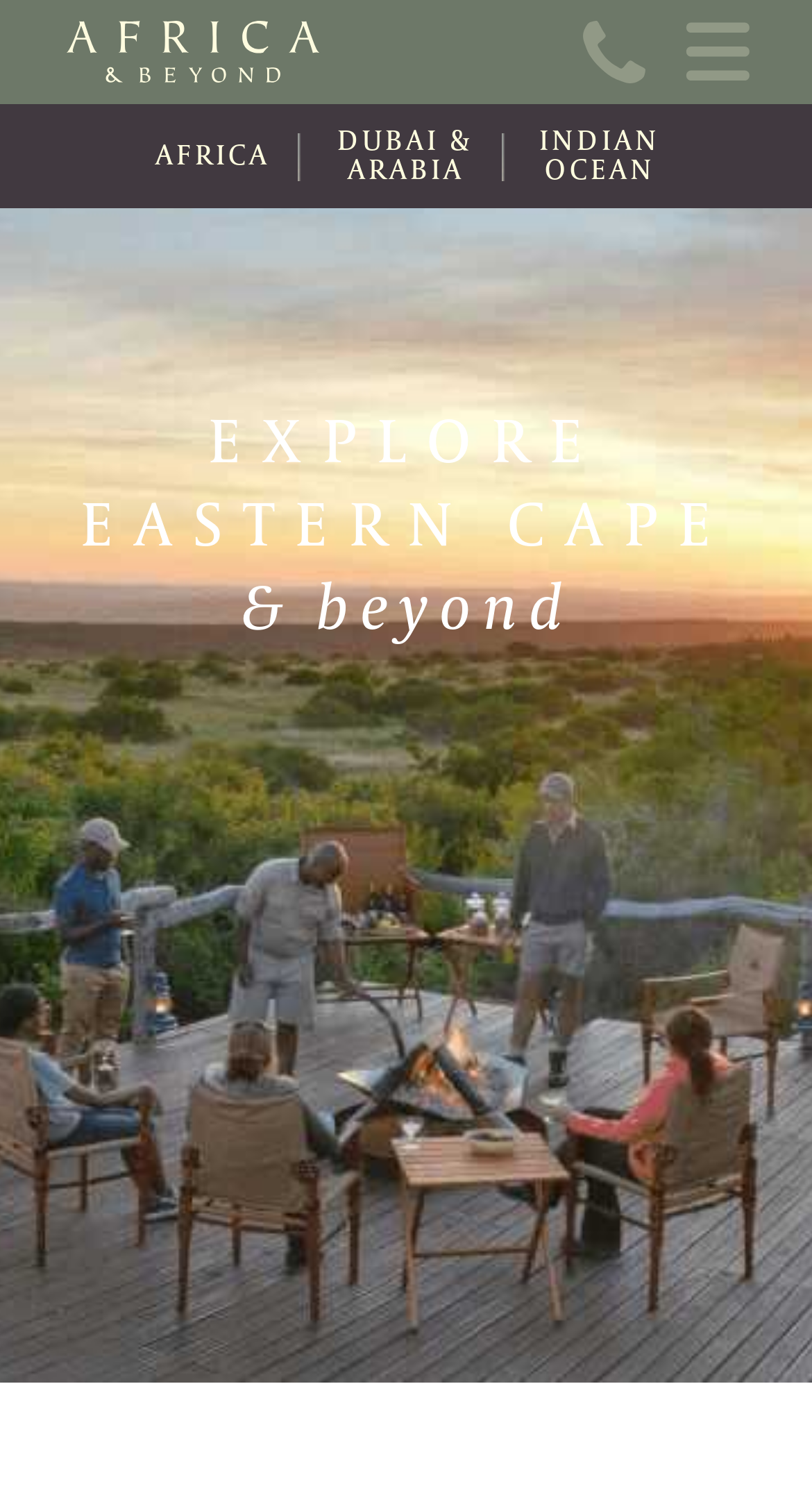Given the description "Home", determine the bounding box of the corresponding UI element.

[0.077, 0.0, 0.923, 0.068]